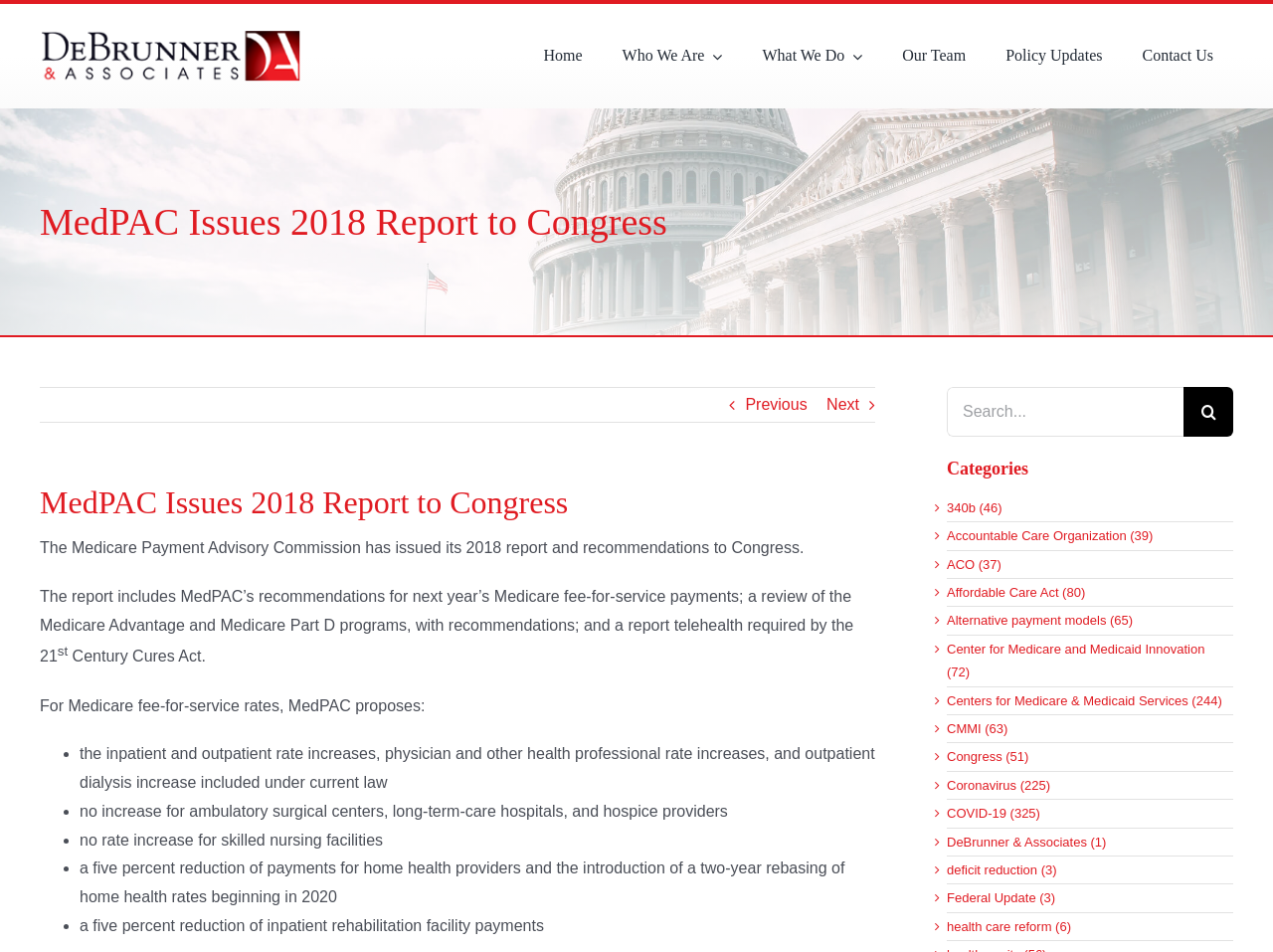Give a one-word or short-phrase answer to the following question: 
What are the navigation links on the webpage?

Home, Who We Are, What We Do, Our Team, Policy Updates, Contact Us